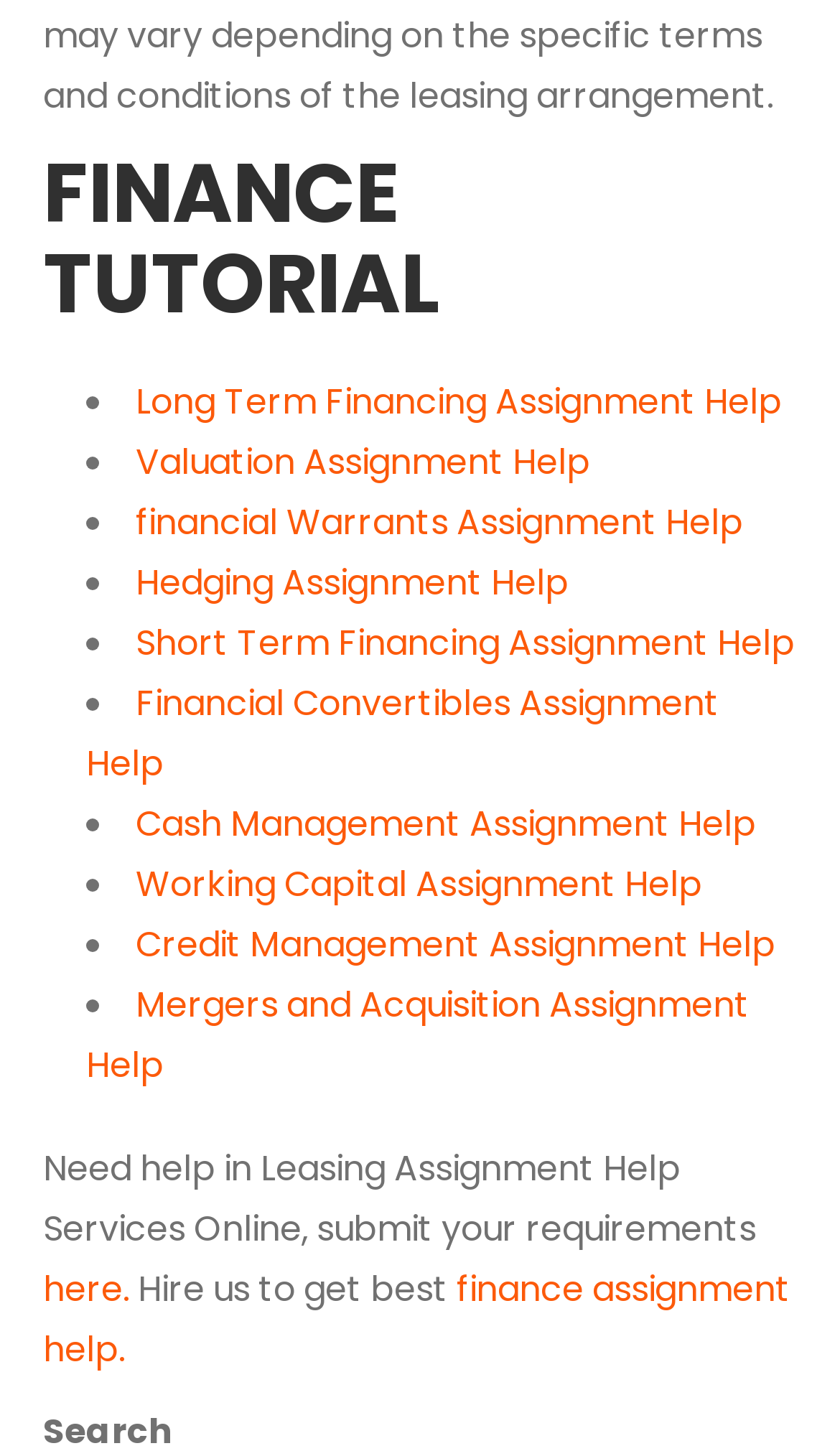Find the bounding box coordinates for the element that must be clicked to complete the instruction: "Type email address". The coordinates should be four float numbers between 0 and 1, indicated as [left, top, right, bottom].

None